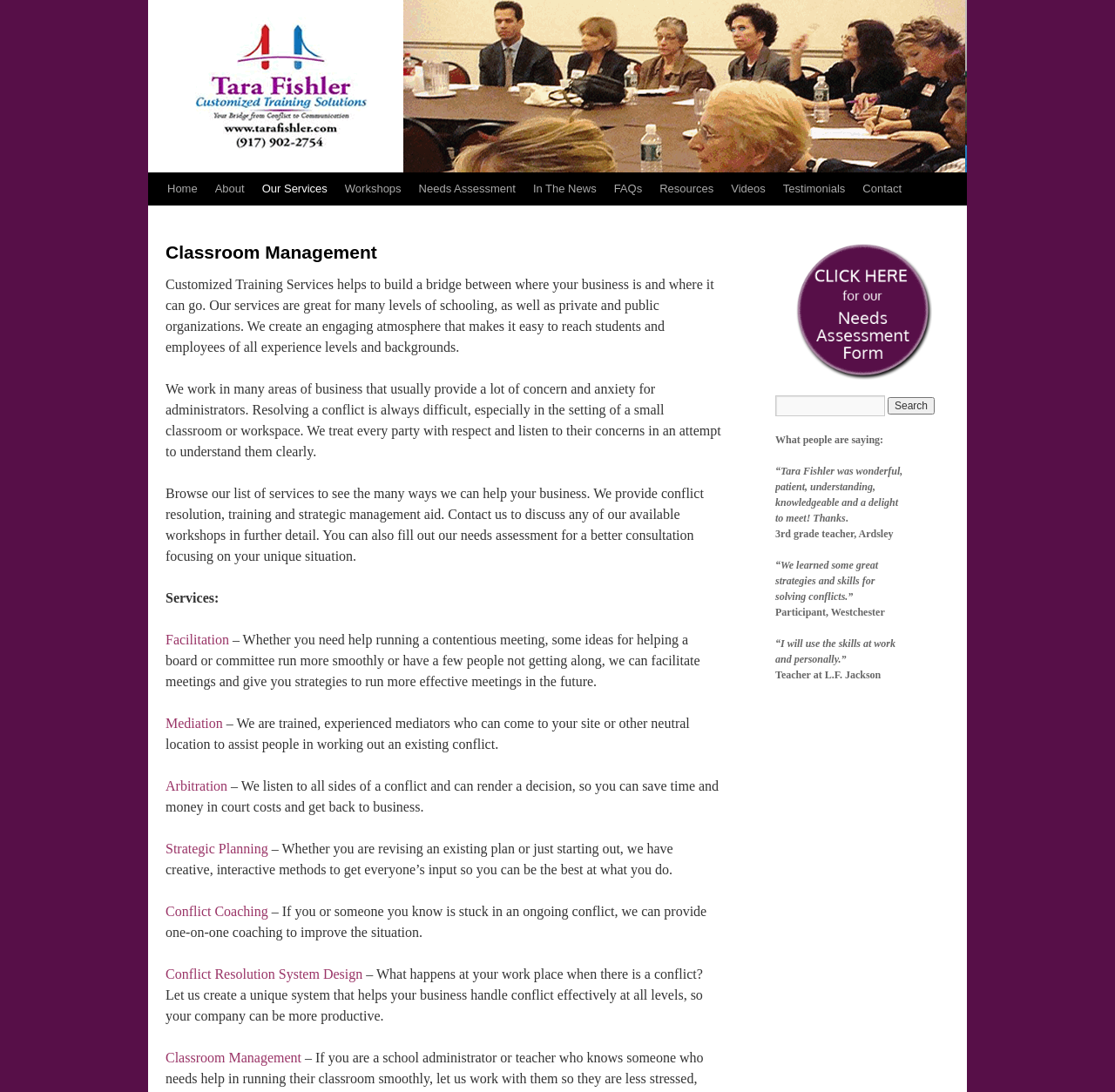Extract the bounding box coordinates for the described element: "About". The coordinates should be represented as four float numbers between 0 and 1: [left, top, right, bottom].

[0.185, 0.158, 0.227, 0.188]